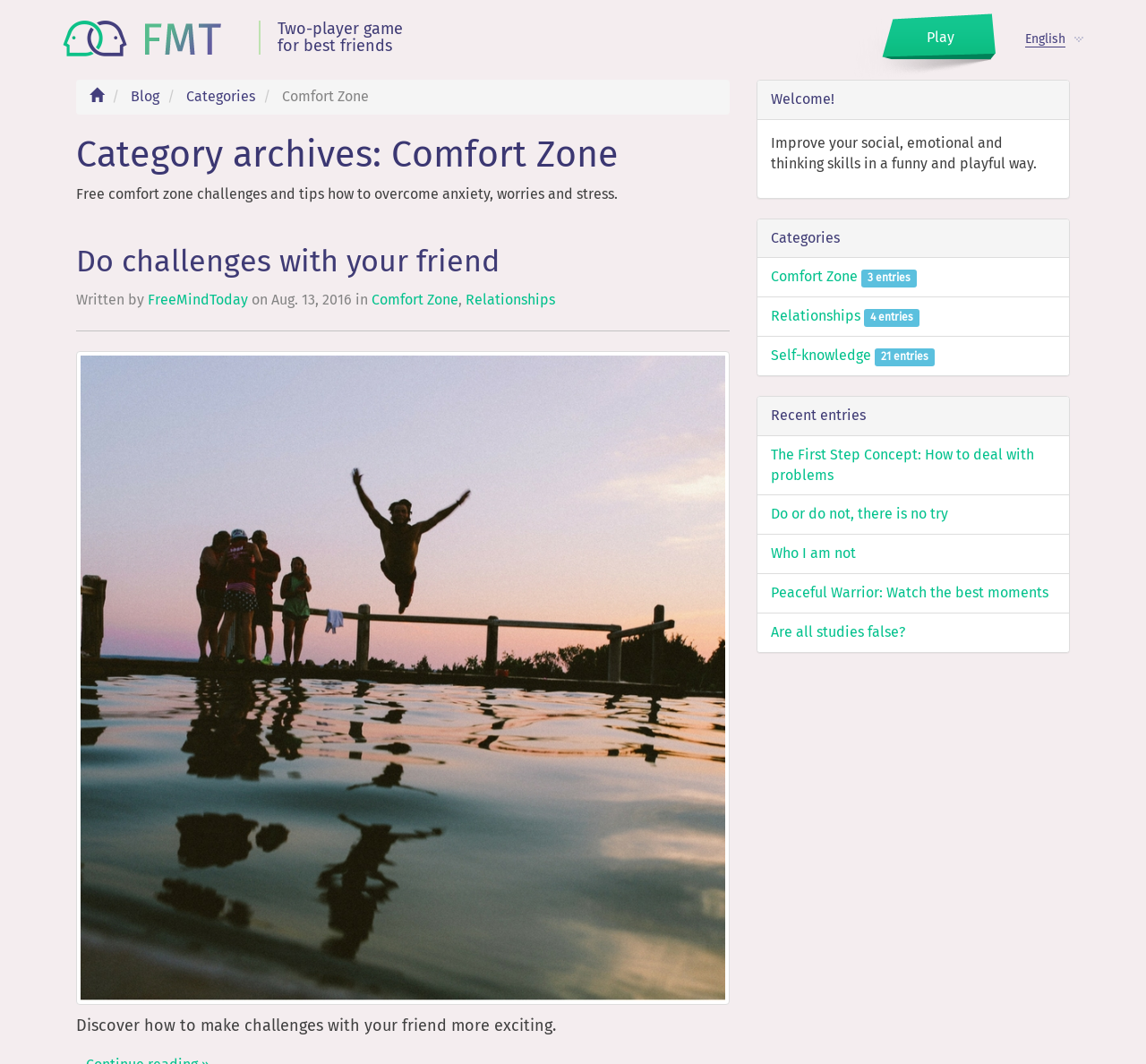Determine the bounding box coordinates of the section I need to click to execute the following instruction: "Read the blog". Provide the coordinates as four float numbers between 0 and 1, i.e., [left, top, right, bottom].

[0.082, 0.082, 0.139, 0.098]